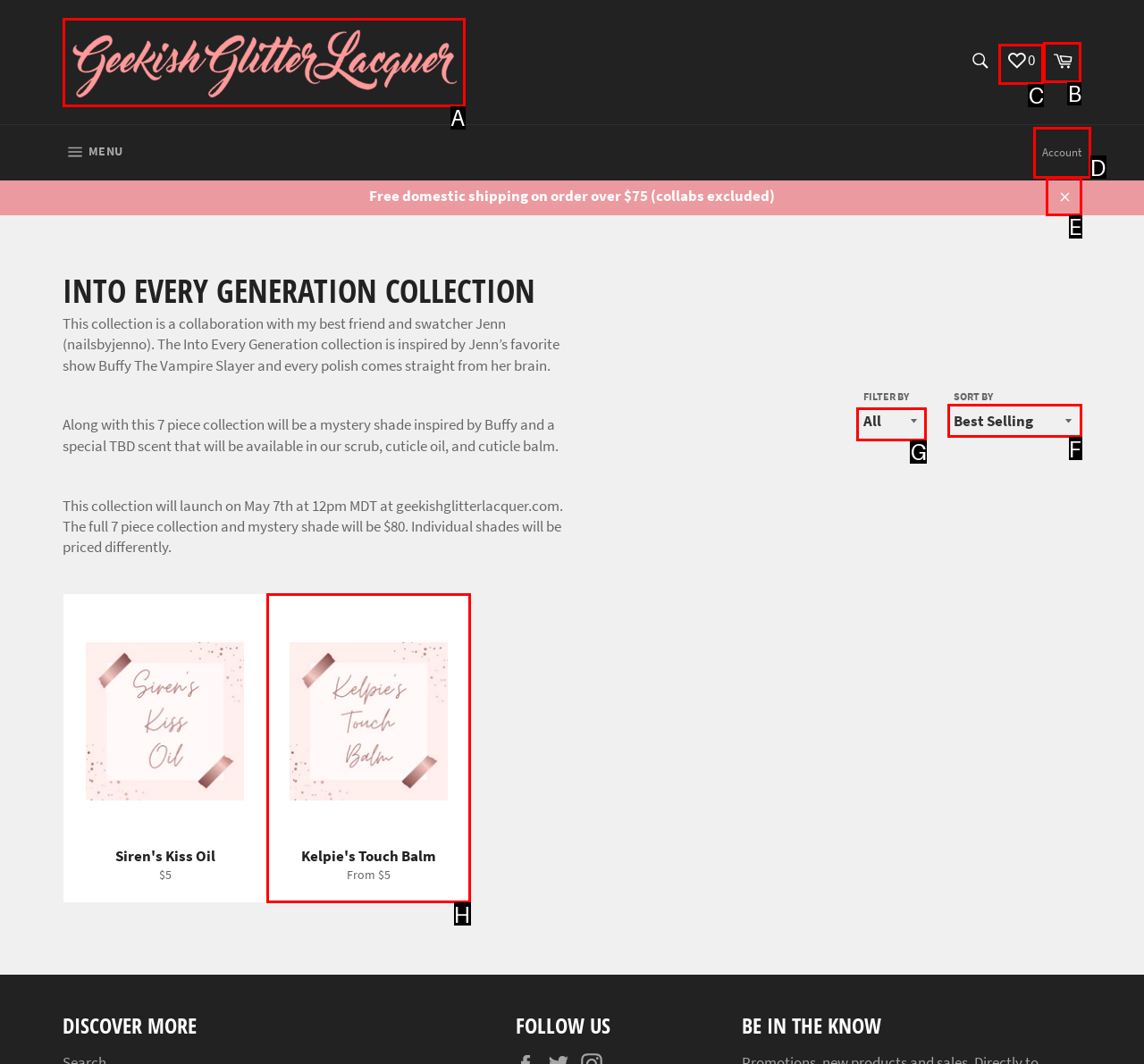Based on the task: Filter products by category, which UI element should be clicked? Answer with the letter that corresponds to the correct option from the choices given.

G